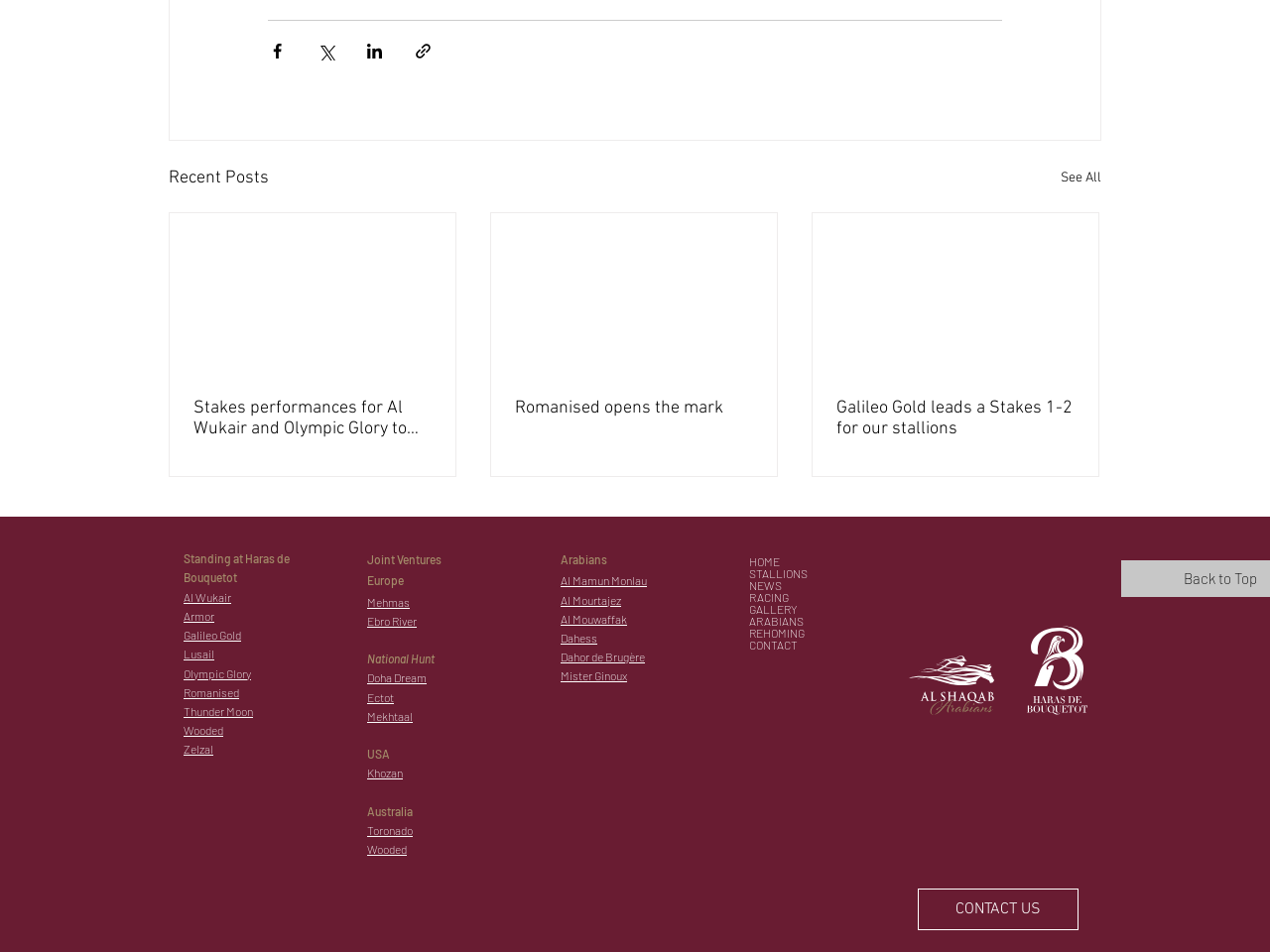Could you find the bounding box coordinates of the clickable area to complete this instruction: "See all recent posts"?

[0.835, 0.172, 0.867, 0.202]